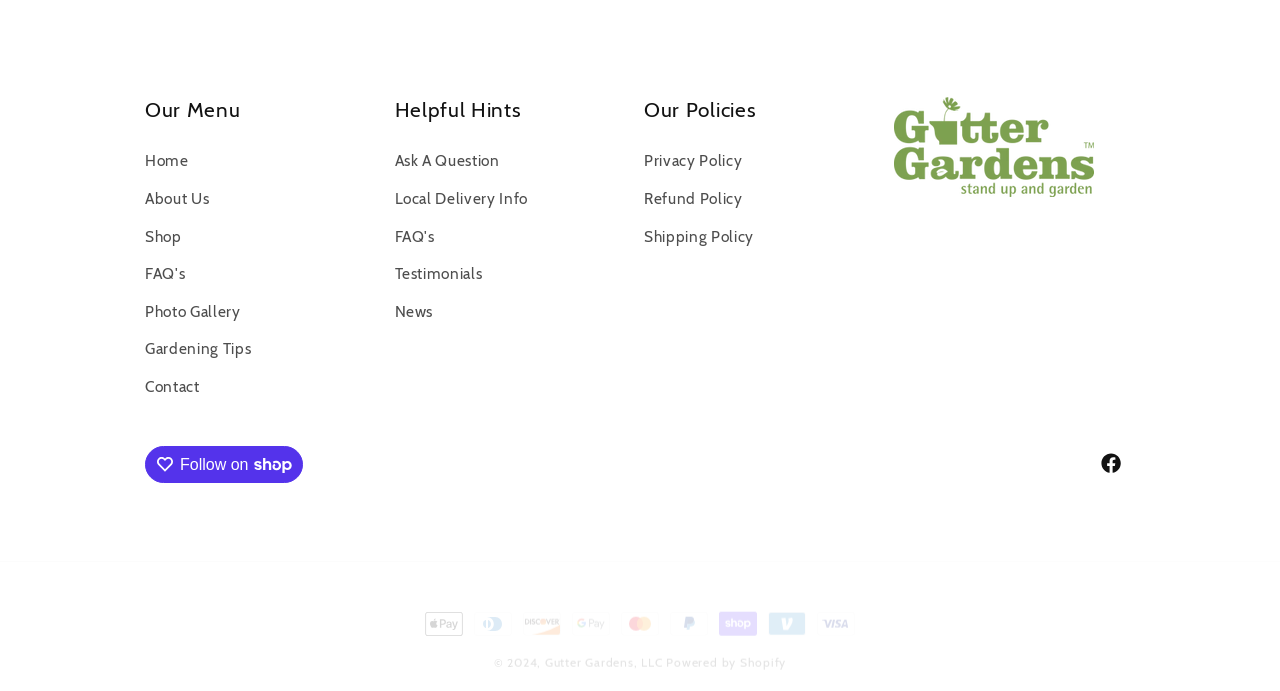Determine the bounding box coordinates in the format (top-left x, top-left y, bottom-right x, bottom-right y). Ensure all values are floating point numbers between 0 and 1. Identify the bounding box of the UI element described by: About Us

[0.113, 0.261, 0.164, 0.316]